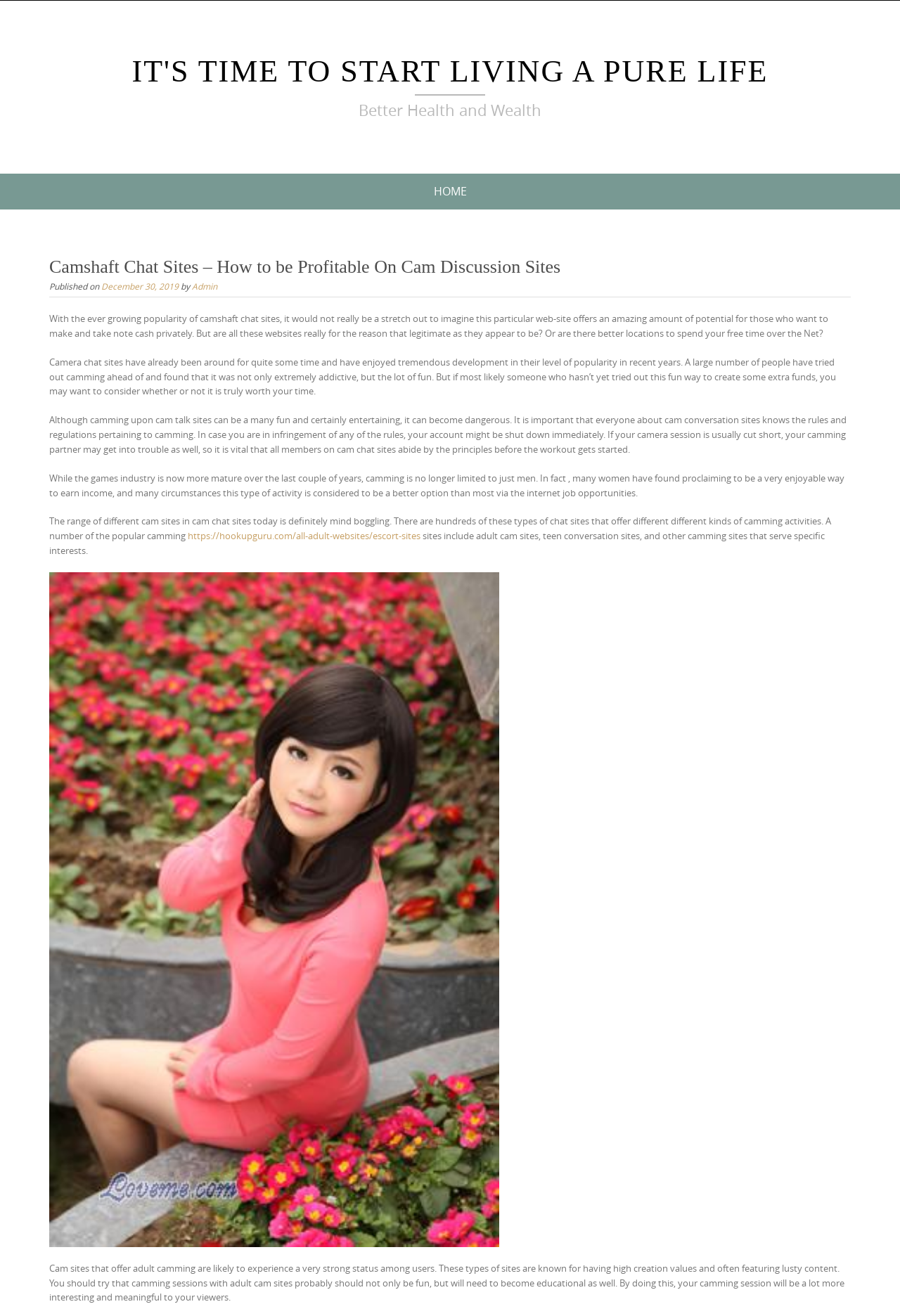Find the bounding box of the UI element described as: "Admin". The bounding box coordinates should be given as four float values between 0 and 1, i.e., [left, top, right, bottom].

[0.213, 0.213, 0.241, 0.222]